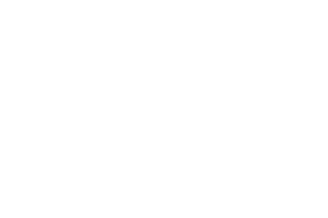Reply to the question with a single word or phrase:
What is the focus of the article?

Safety, cultural interactions, and personal stories